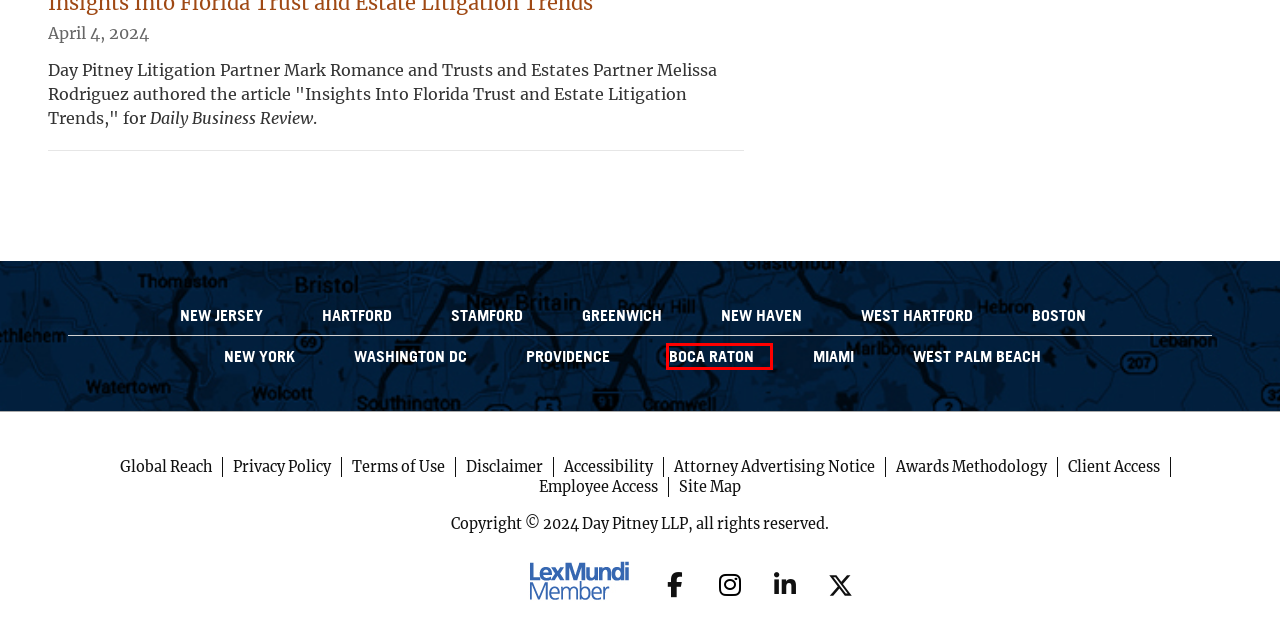You are given a screenshot of a webpage with a red rectangle bounding box. Choose the best webpage description that matches the new webpage after clicking the element in the bounding box. Here are the candidates:
A. New York Office | Day Pitney LLP
B. Site Map | Day Pitney
C. Providence Office | Day Pitney LLP
D. Boca Raton Office | Day Pitney LLP
E. Boston Office | Day Pitney LLP
F. West Palm Beach Office | Day Pitney LLP
G. Disclaimer | Day Pitney
H. NetScaler AAA

D